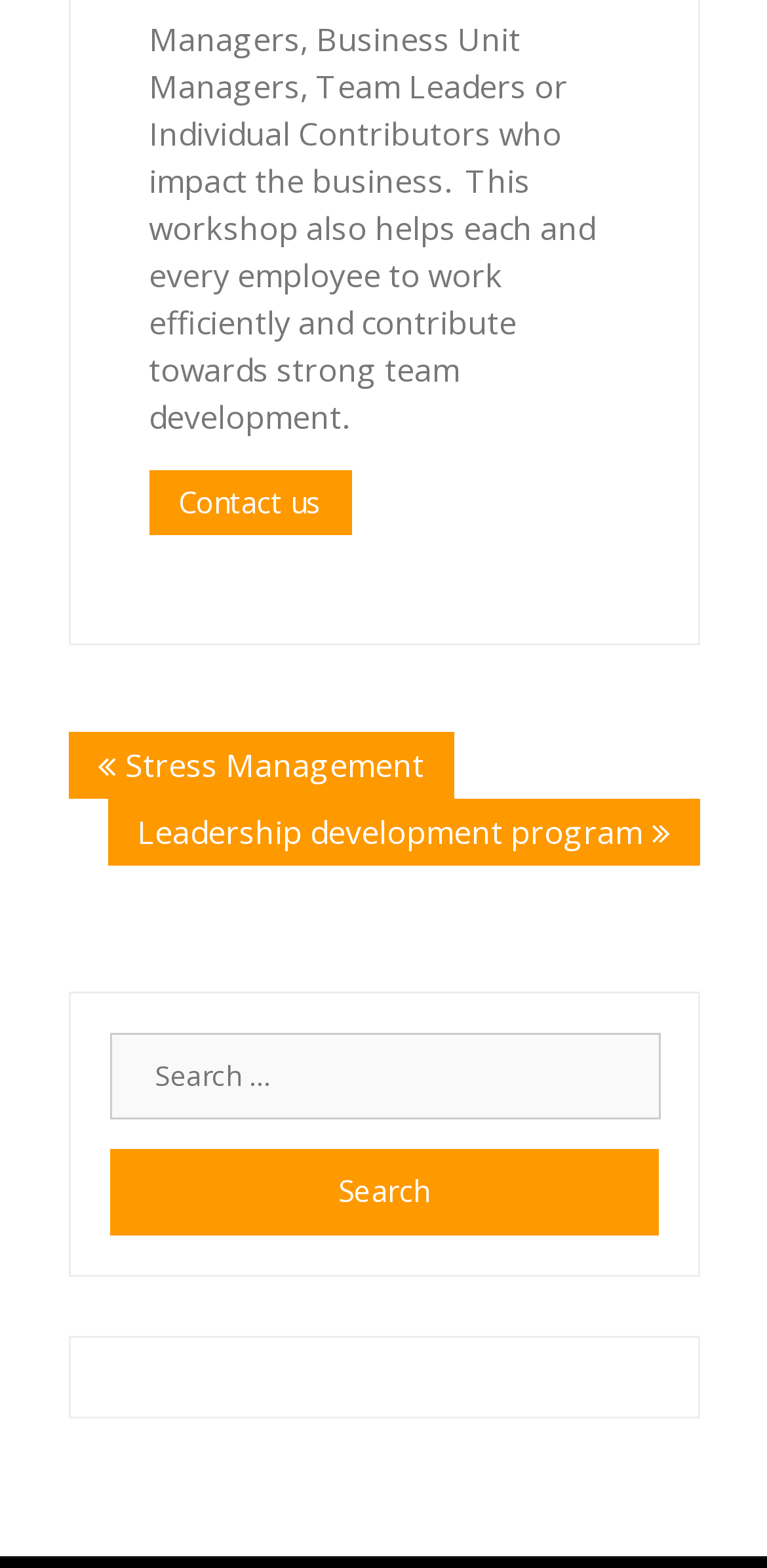What is the function of the searchbox?
Use the information from the screenshot to give a comprehensive response to the question.

The searchbox is accompanied by the StaticText 'Search for:', indicating that users can enter keywords or phrases to search for relevant content on the website.